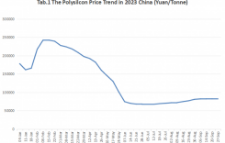What industry is polysilicon crucial for?
Look at the screenshot and provide an in-depth answer.

The caption states that polysilicon plays a vital role in solar panel manufacturing and the overall renewable energy sector. This indicates that the polysilicon industry has a significant impact on the production of solar panels and the broader renewable energy industry.